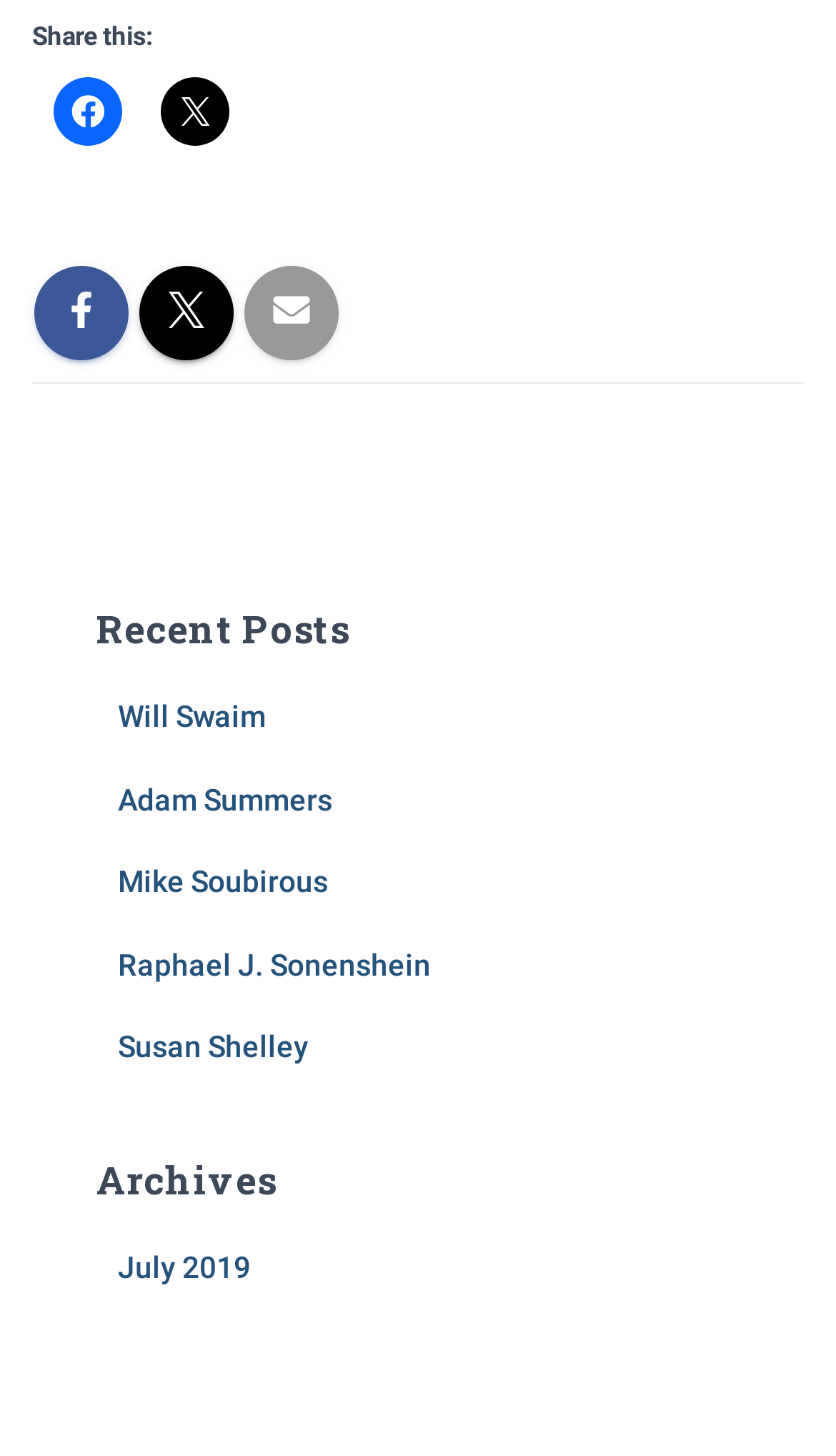Locate the bounding box coordinates of the element that needs to be clicked to carry out the instruction: "Share on X". The coordinates should be given as four float numbers ranging from 0 to 1, i.e., [left, top, right, bottom].

[0.192, 0.053, 0.274, 0.1]